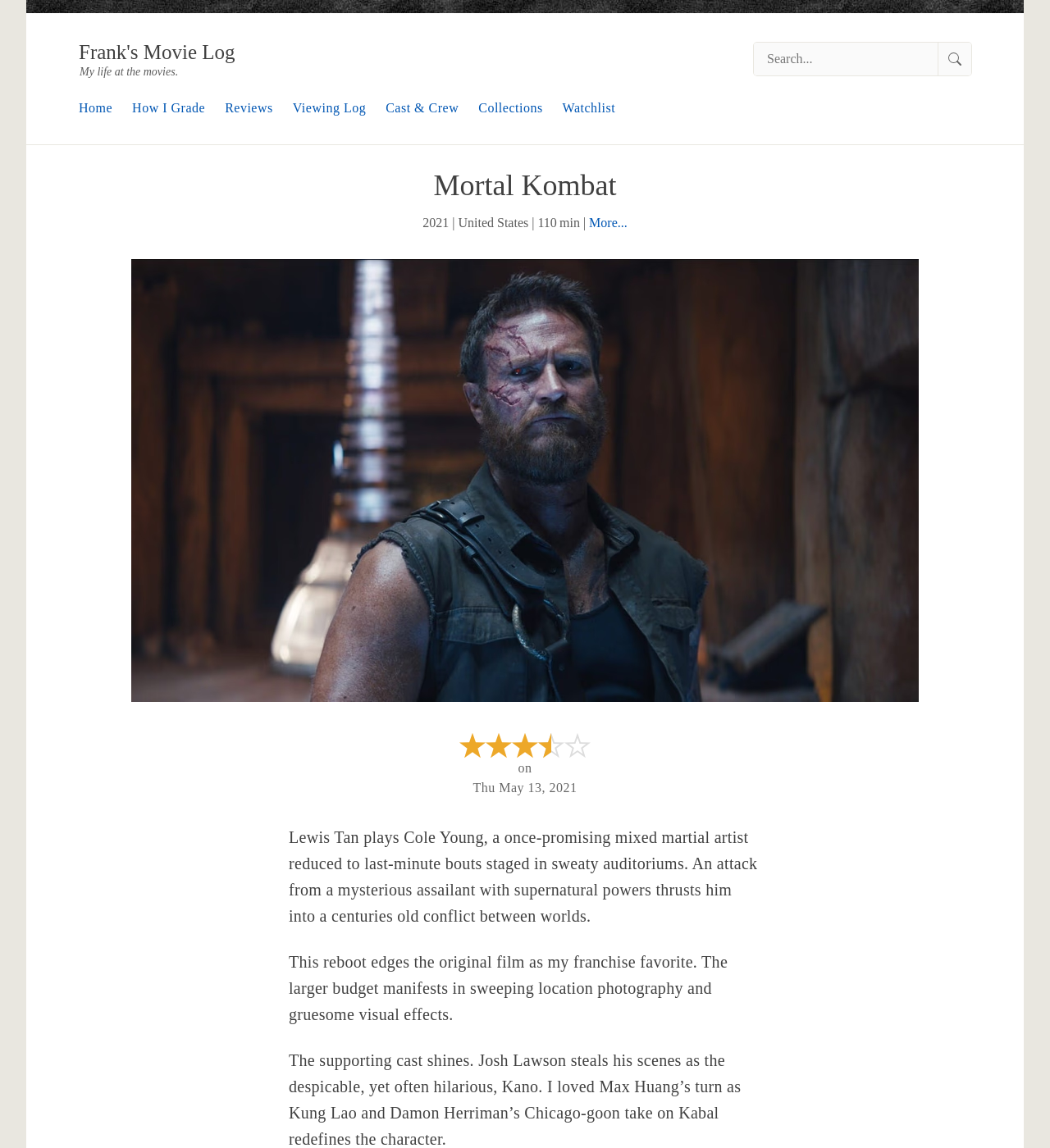Generate the title text from the webpage.

Frank's Movie Log